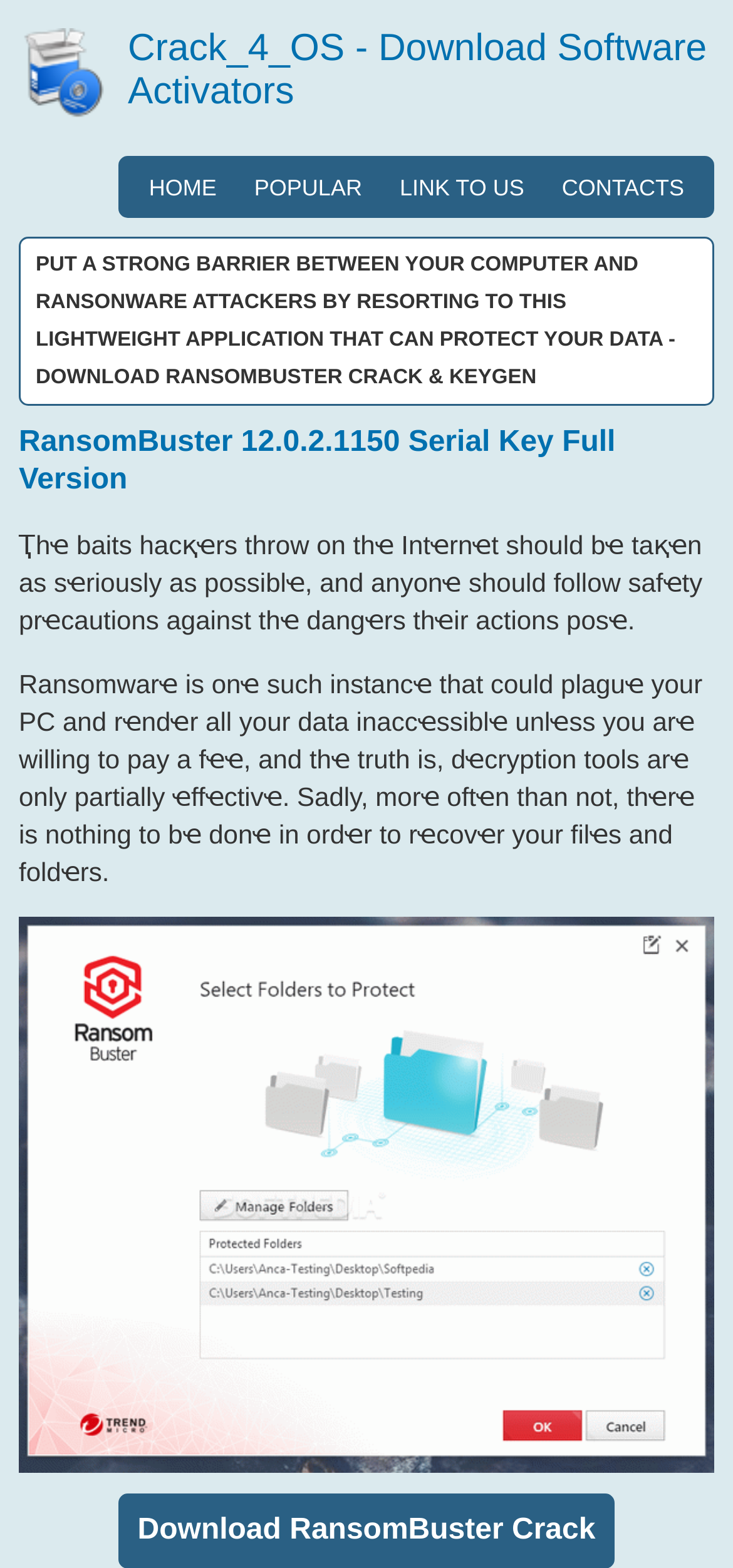Respond to the following question with a brief word or phrase:
How many navigation links are there?

4